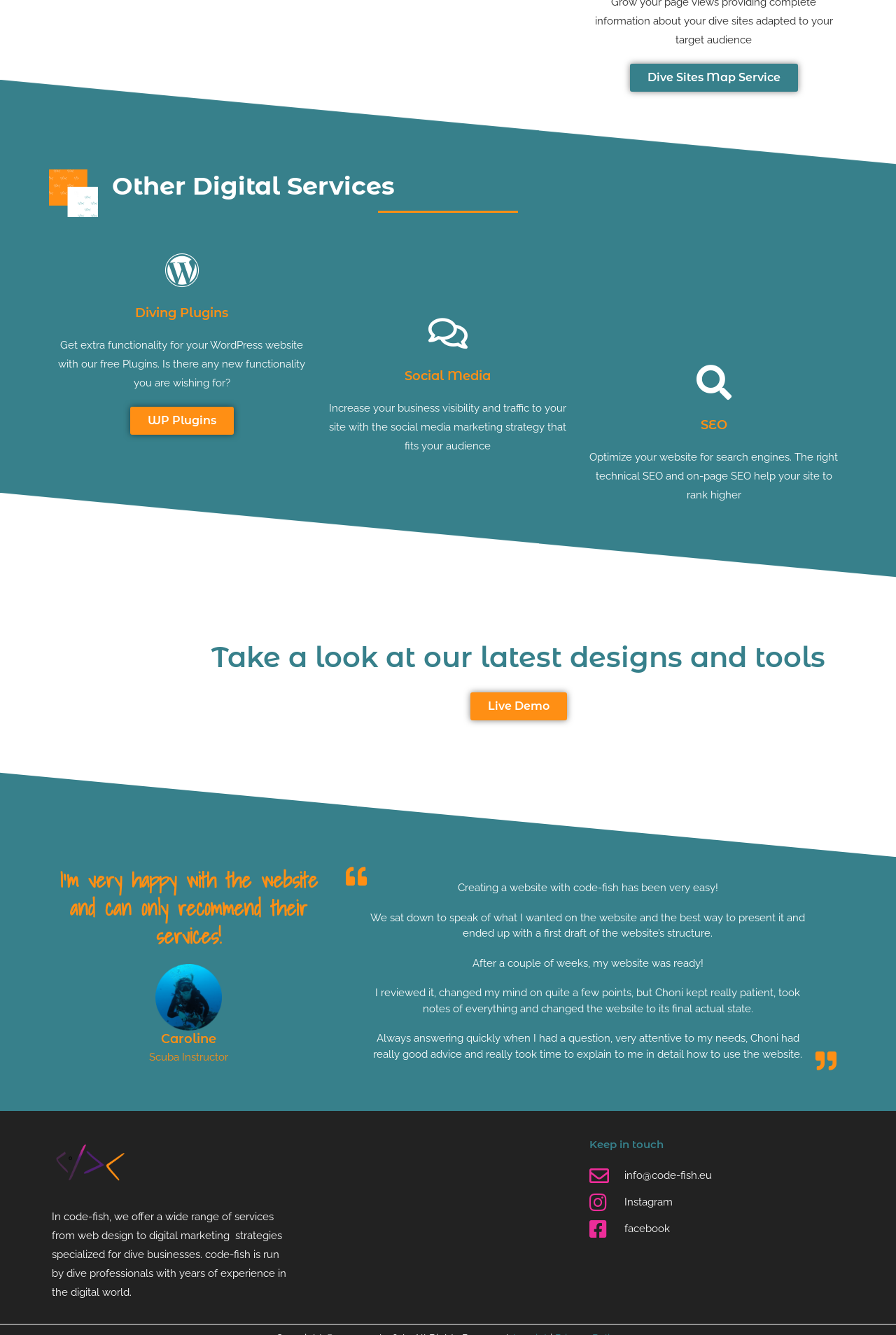Please identify the bounding box coordinates of the clickable region that I should interact with to perform the following instruction: "View 'Live Demo'". The coordinates should be expressed as four float numbers between 0 and 1, i.e., [left, top, right, bottom].

[0.525, 0.519, 0.633, 0.54]